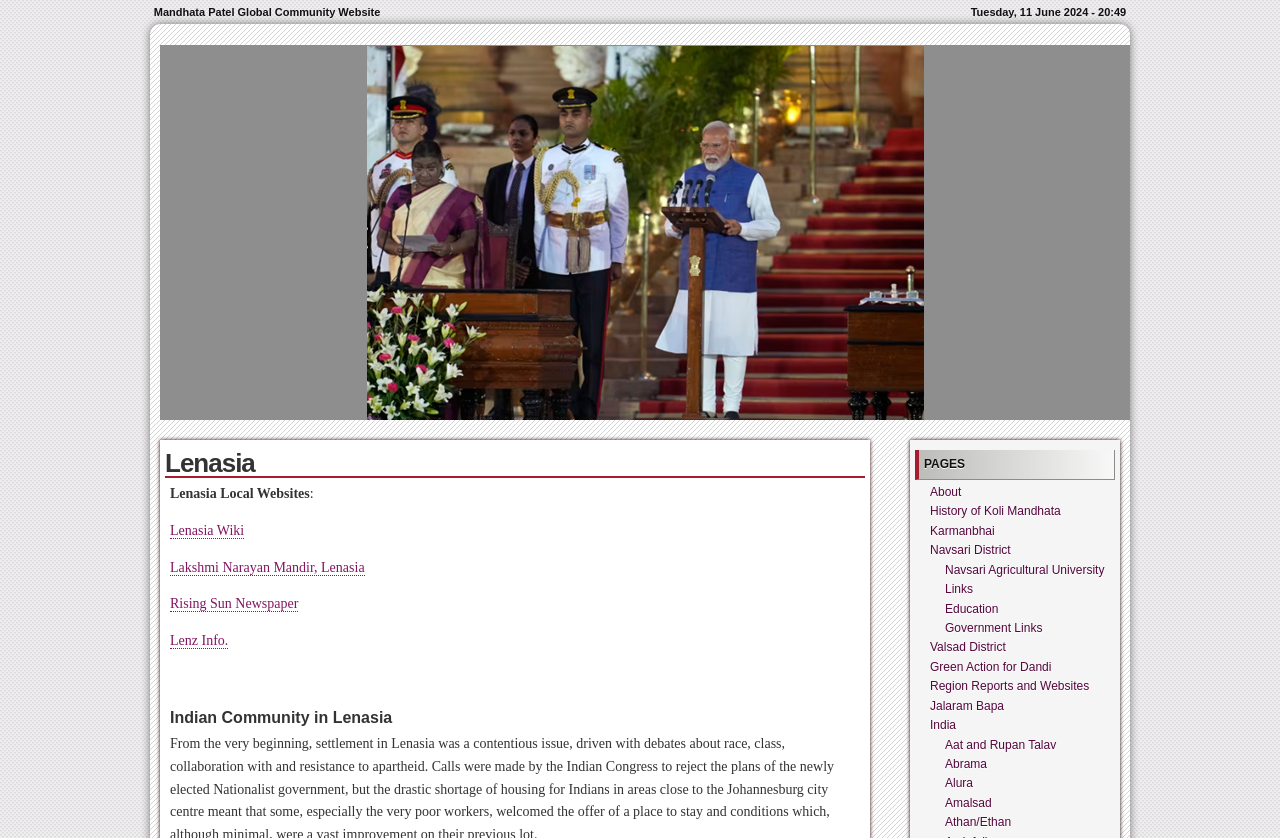What is the category of the 'Navsari Agricultural University' link?
Answer with a single word or phrase by referring to the visual content.

Education